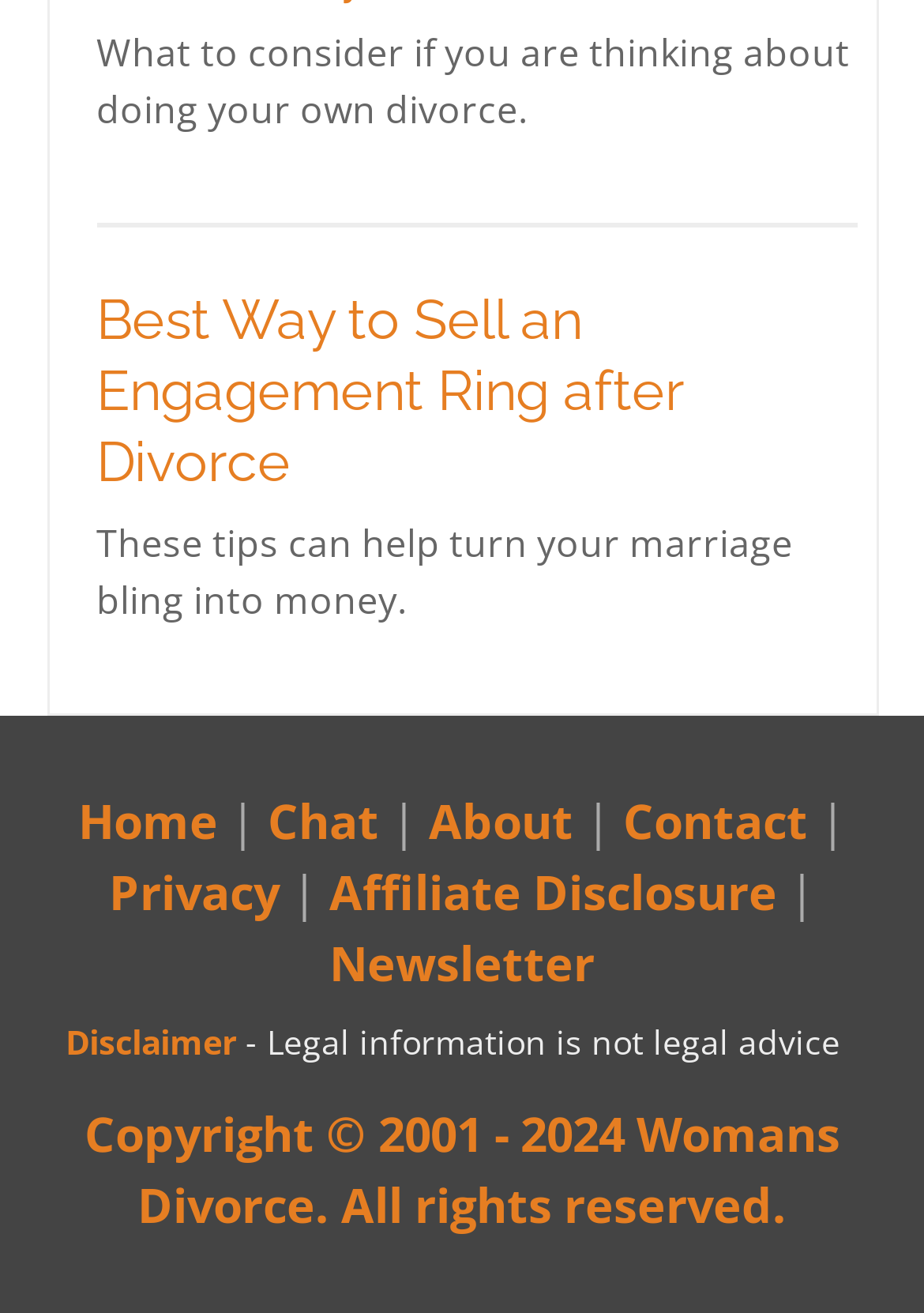Locate the bounding box coordinates for the element described below: "Affiliate Disclosure". The coordinates must be four float values between 0 and 1, formatted as [left, top, right, bottom].

[0.356, 0.656, 0.841, 0.704]